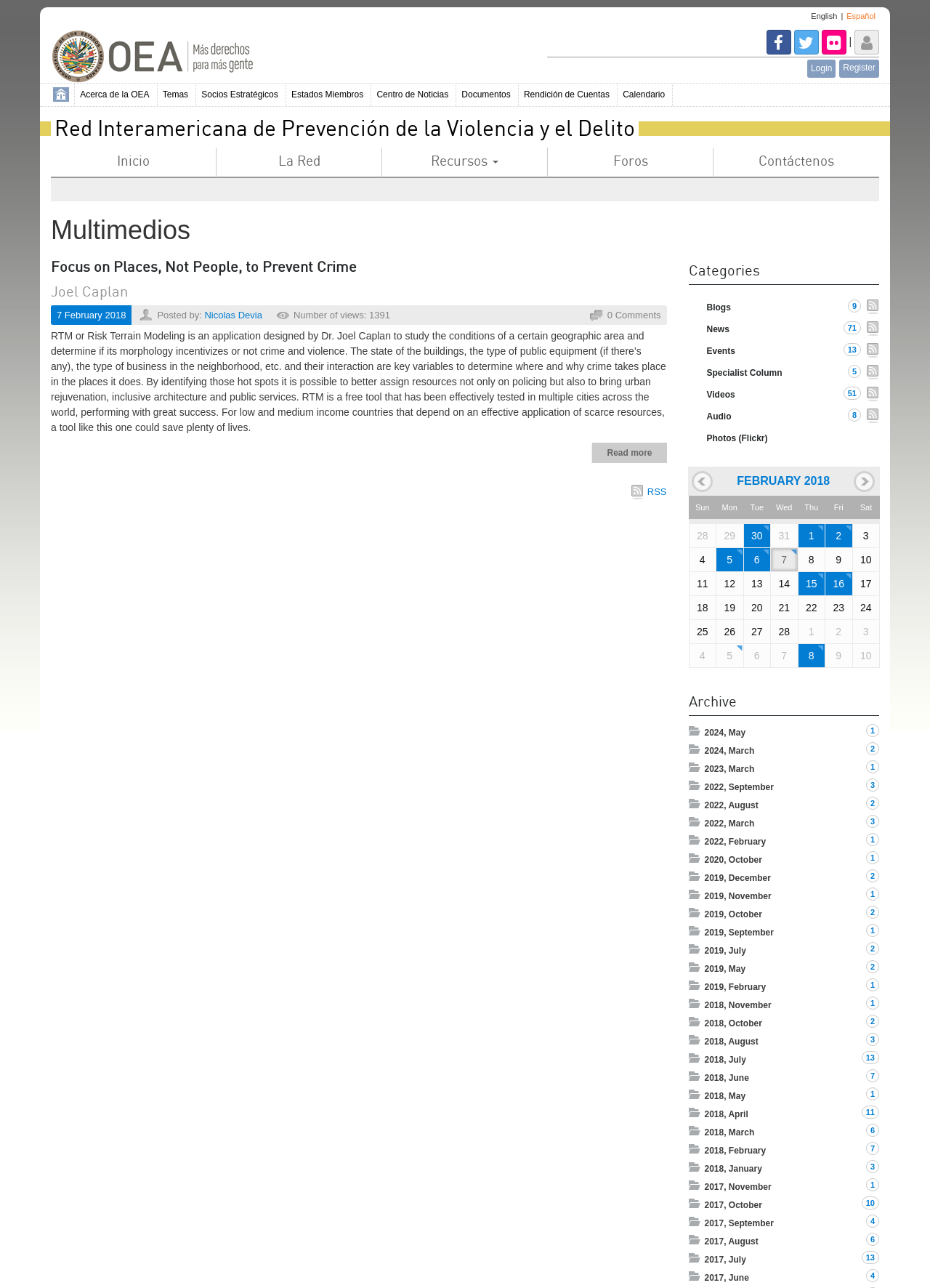Give a one-word or short-phrase answer to the following question: 
What is the current month displayed in the calendar?

February